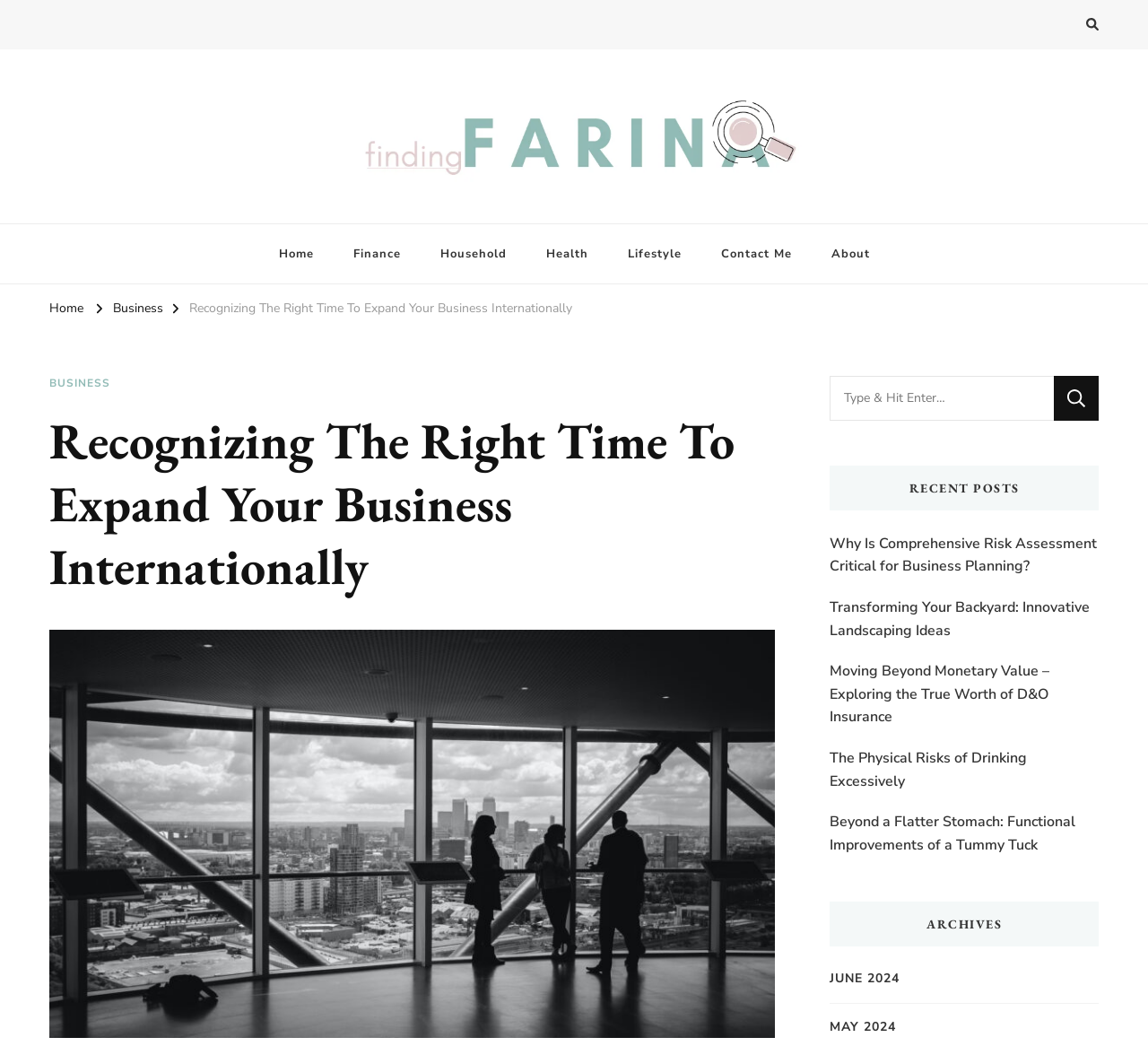Find the UI element described as: "Business" and predict its bounding box coordinates. Ensure the coordinates are four float numbers between 0 and 1, [left, top, right, bottom].

[0.043, 0.359, 0.096, 0.375]